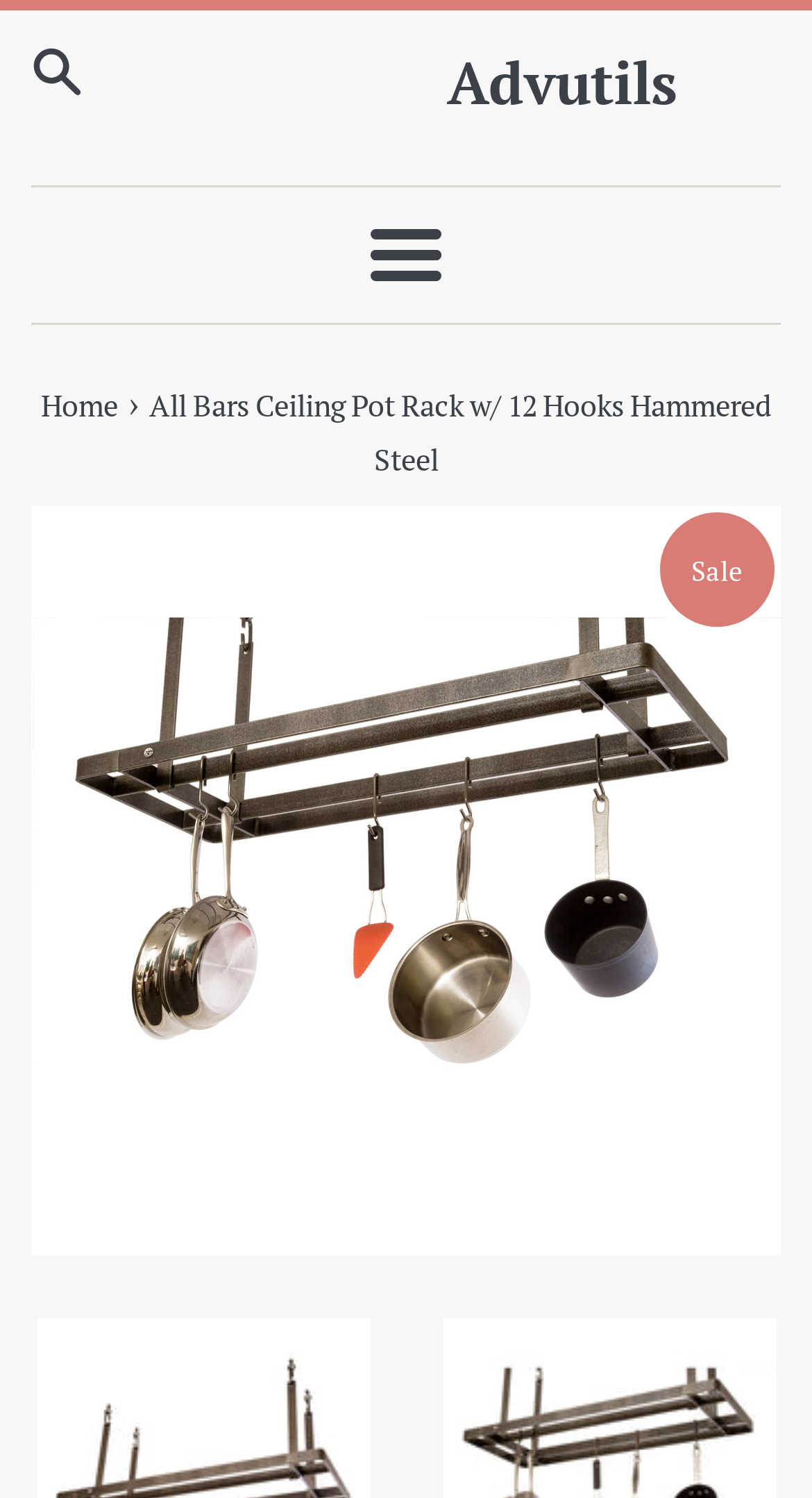Identify and provide the text of the main header on the webpage.

All Bars Ceiling Pot Rack w/ 12 Hooks Hammered Steel